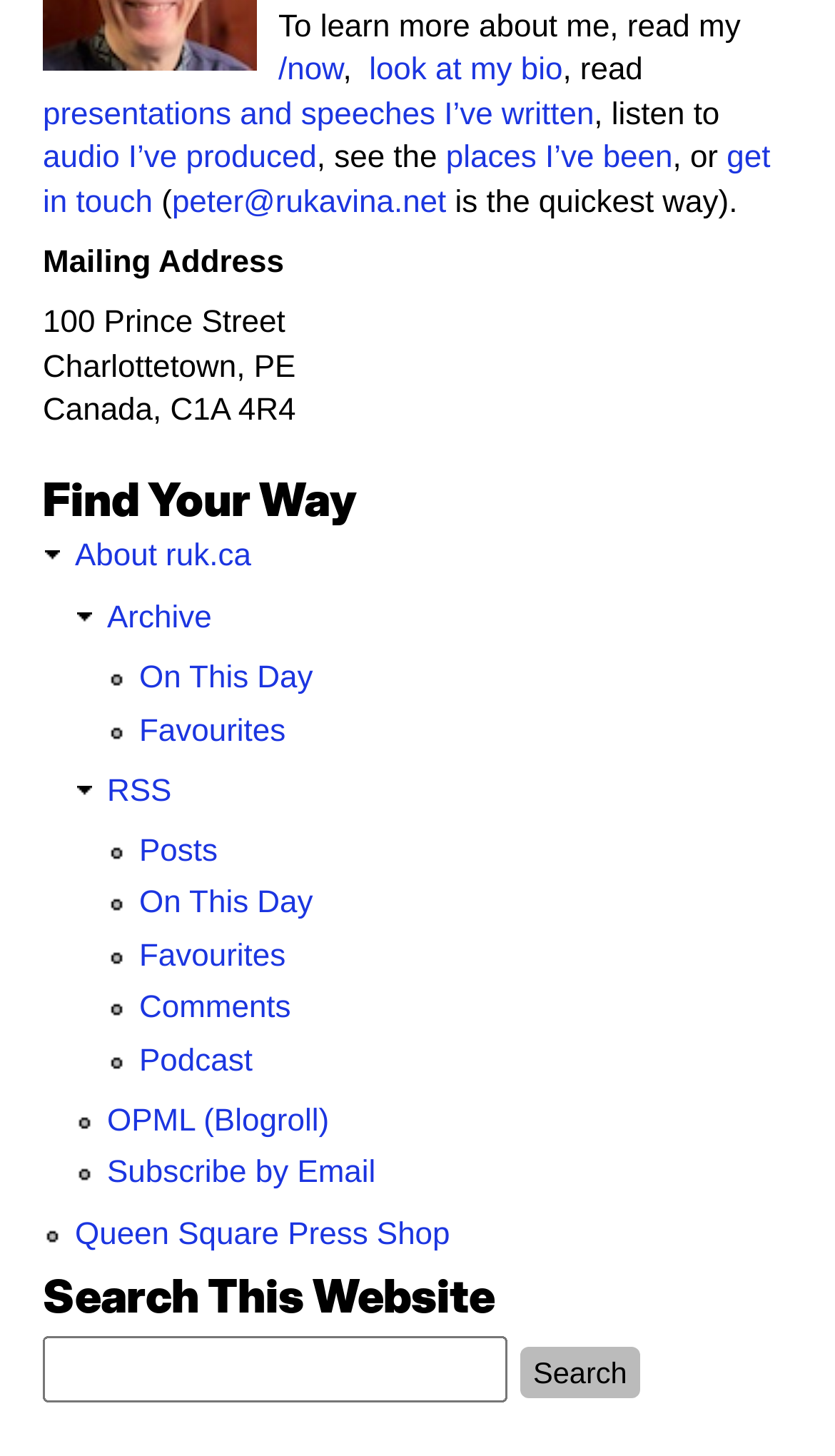What is the function of the search box?
Refer to the image and answer the question using a single word or phrase.

Search the website